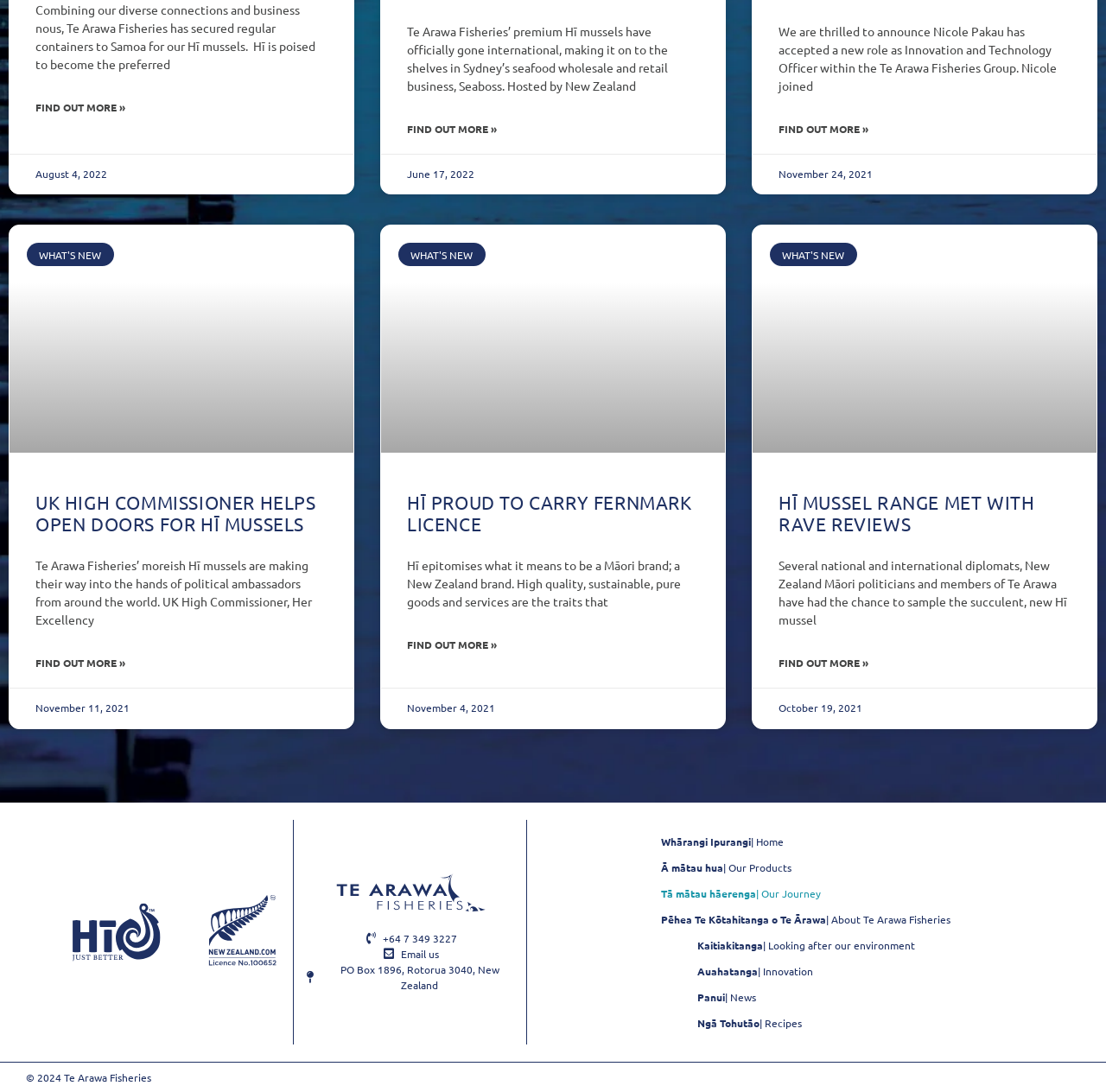Please respond to the question using a single word or phrase:
Where is Te Arawa Fisheries located?

Rotorua, New Zealand